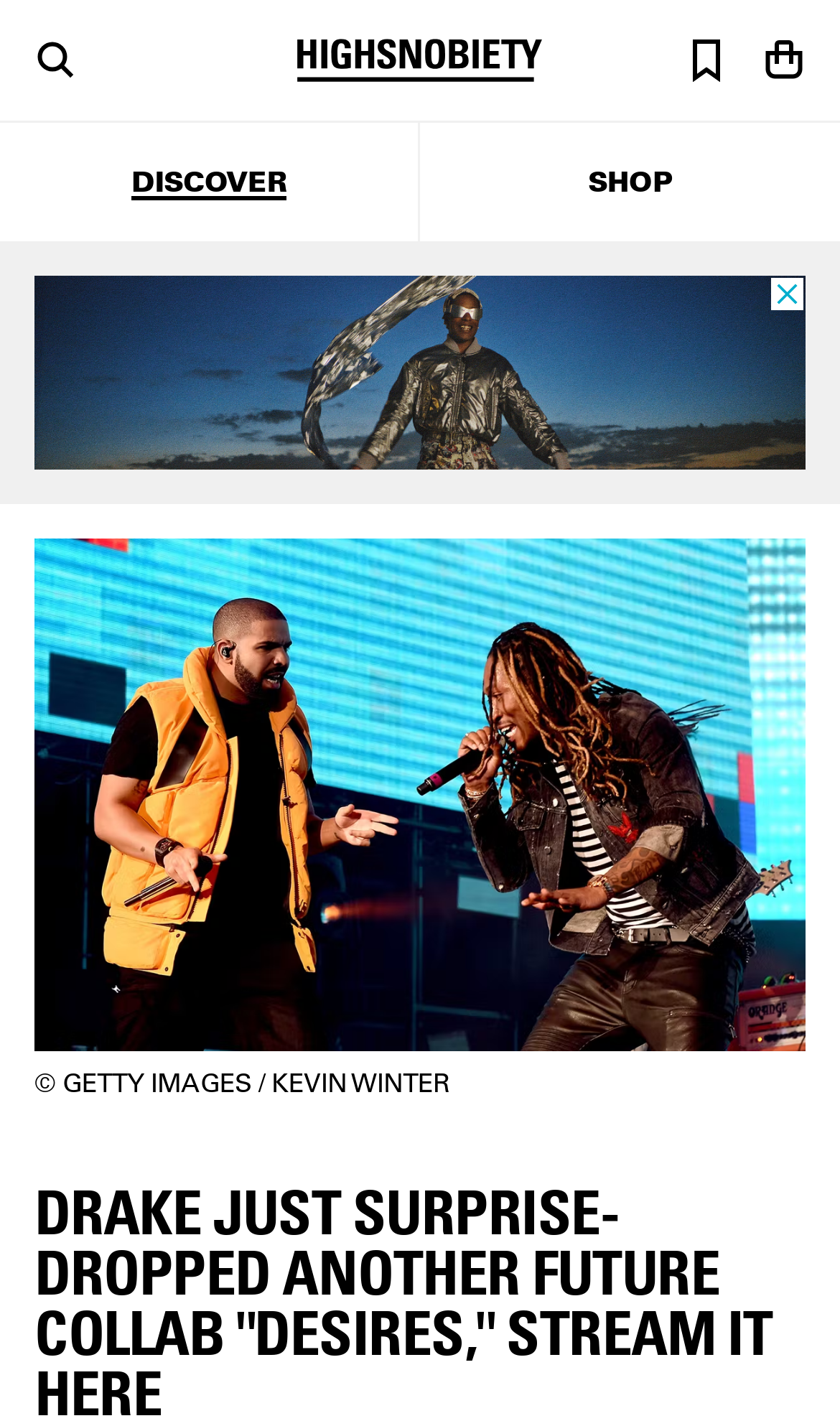Give a concise answer using one word or a phrase to the following question:
What can be downloaded from the website?

Highsnobiety app